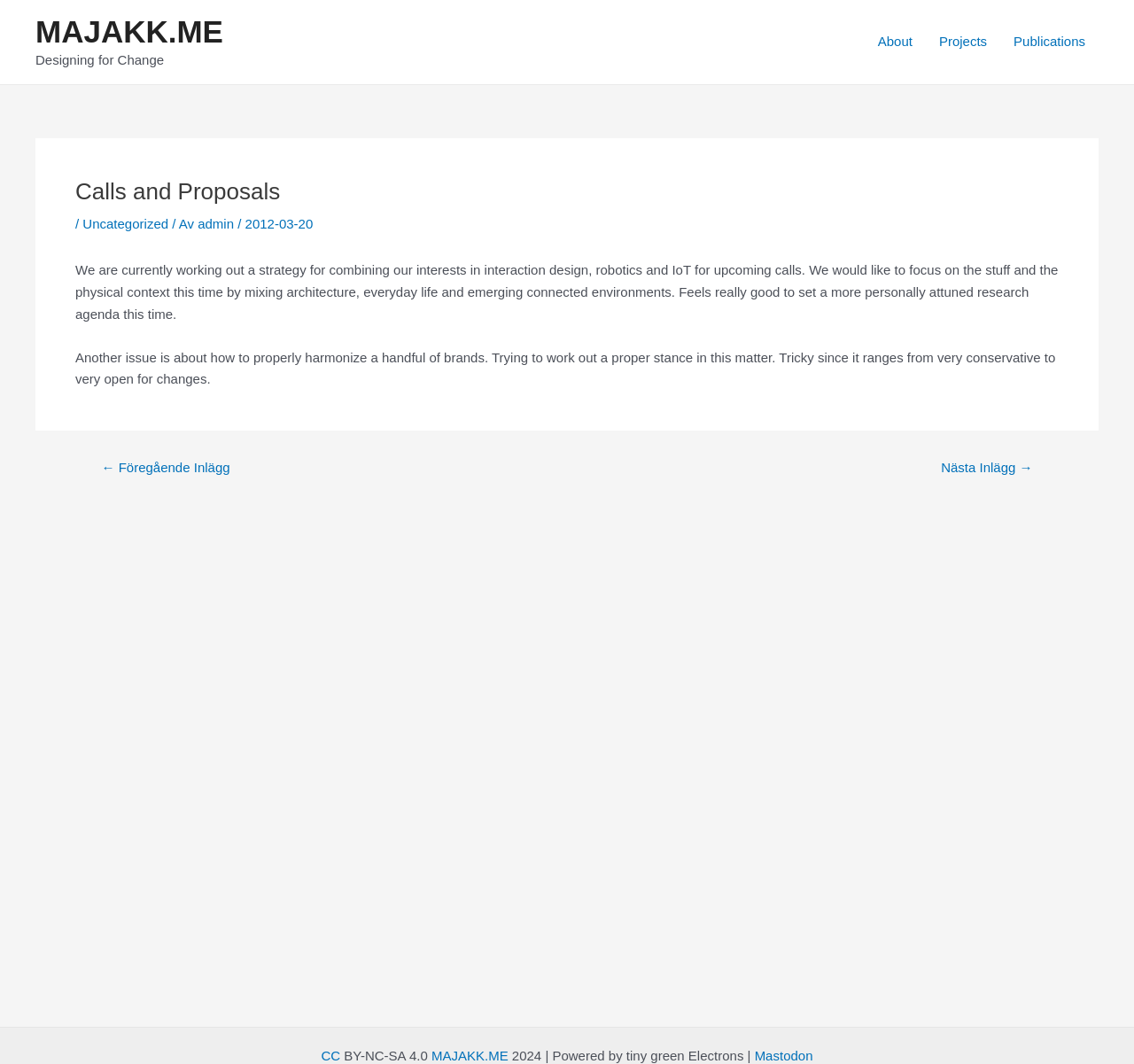Provide the bounding box coordinates of the section that needs to be clicked to accomplish the following instruction: "go to about page."

[0.762, 0.006, 0.816, 0.073]